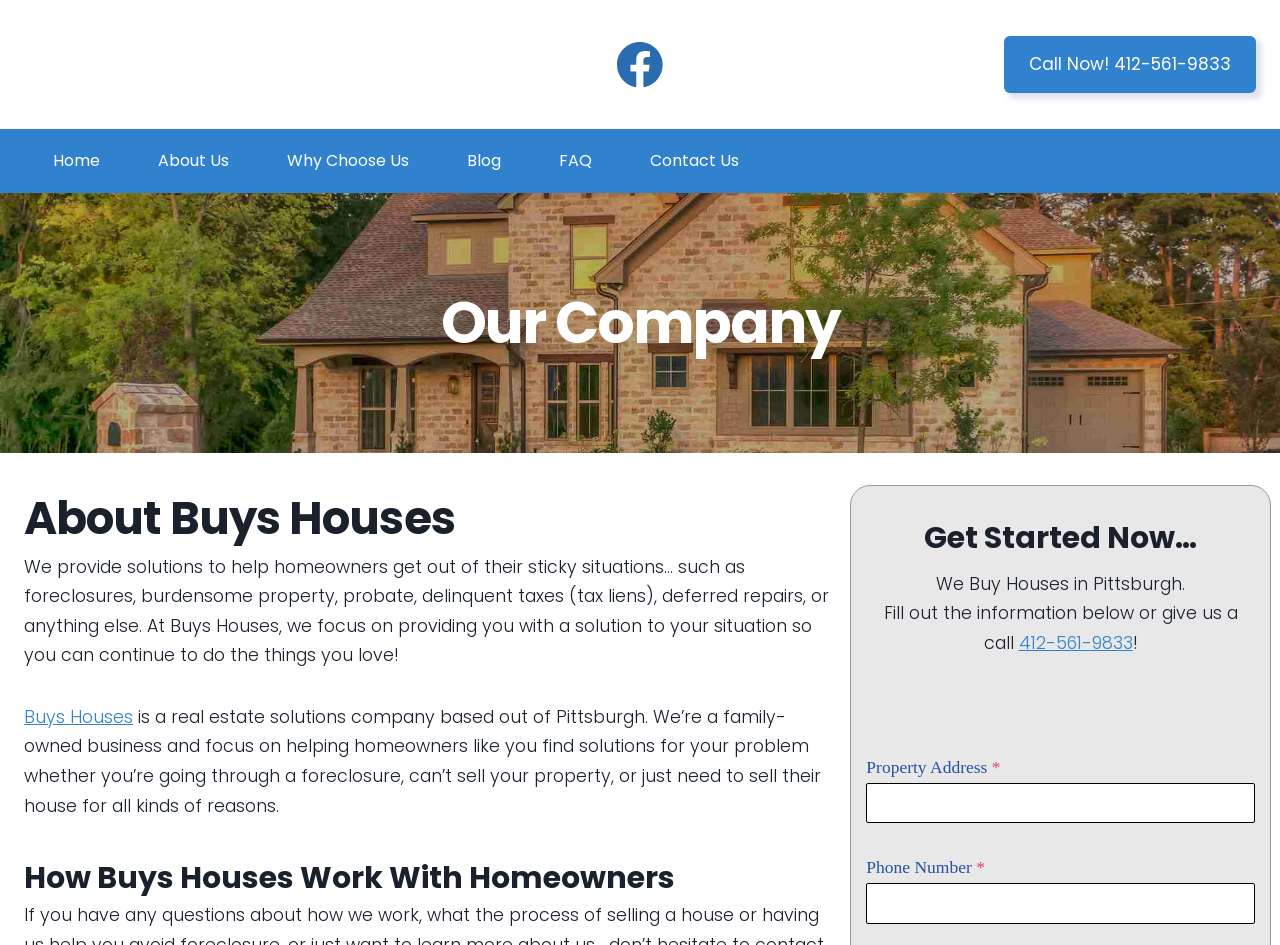Specify the bounding box coordinates for the region that must be clicked to perform the given instruction: "Click the 'Home' link".

[0.019, 0.137, 0.101, 0.204]